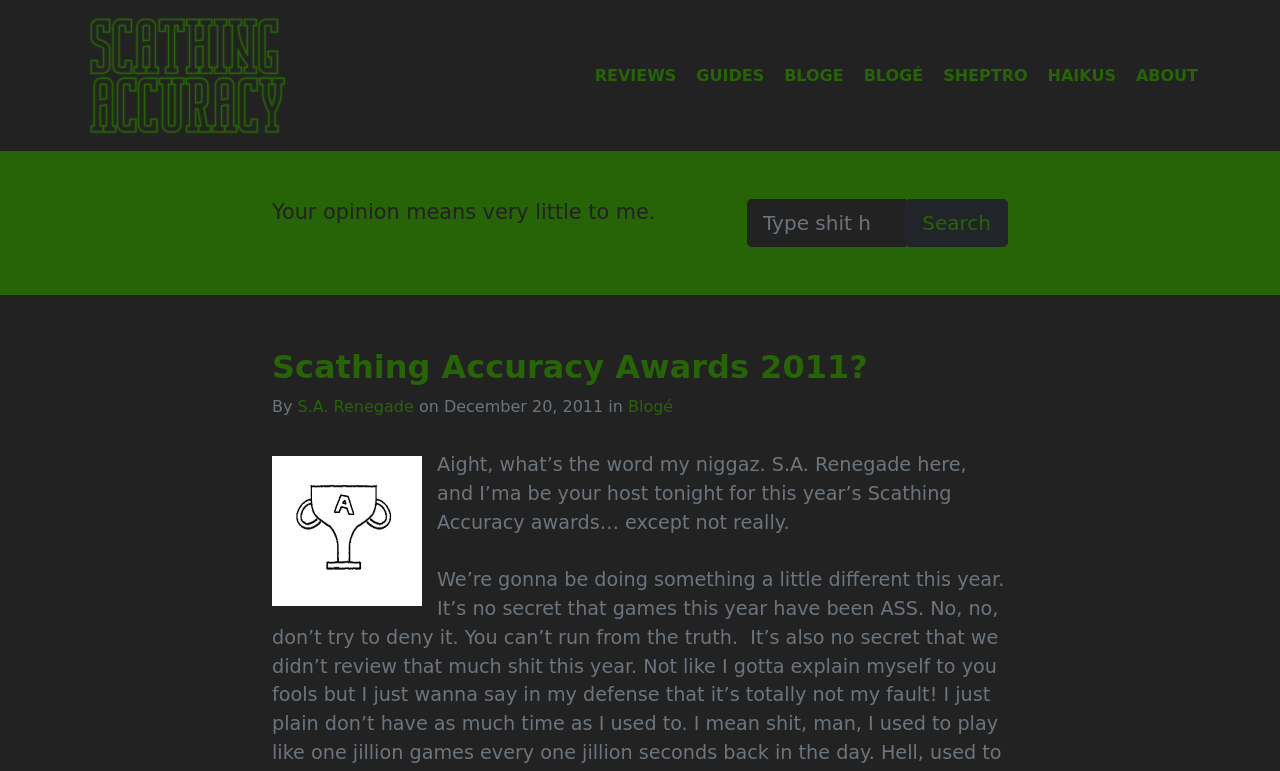Provide the bounding box coordinates in the format (top-left x, top-left y, bottom-right x, bottom-right y). All values are floating point numbers between 0 and 1. Determine the bounding box coordinate of the UI element described as: parent_node: REVIEWS

[0.064, 0.01, 0.227, 0.185]